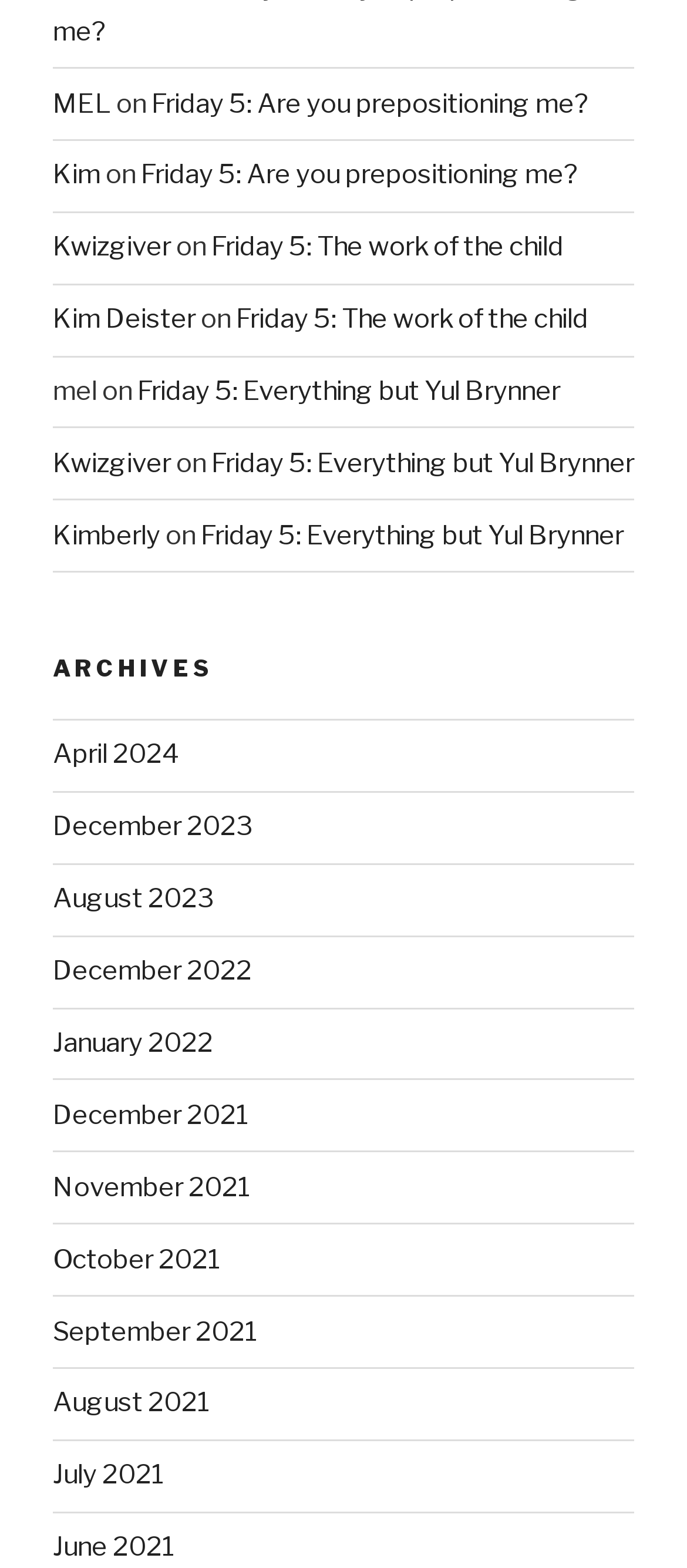What is the earliest month listed under 'ARCHIVES'?
Please respond to the question with a detailed and thorough explanation.

I examined the links under the 'ARCHIVES' heading and found that the earliest month listed is 'June 2021', which is the last link in the list.